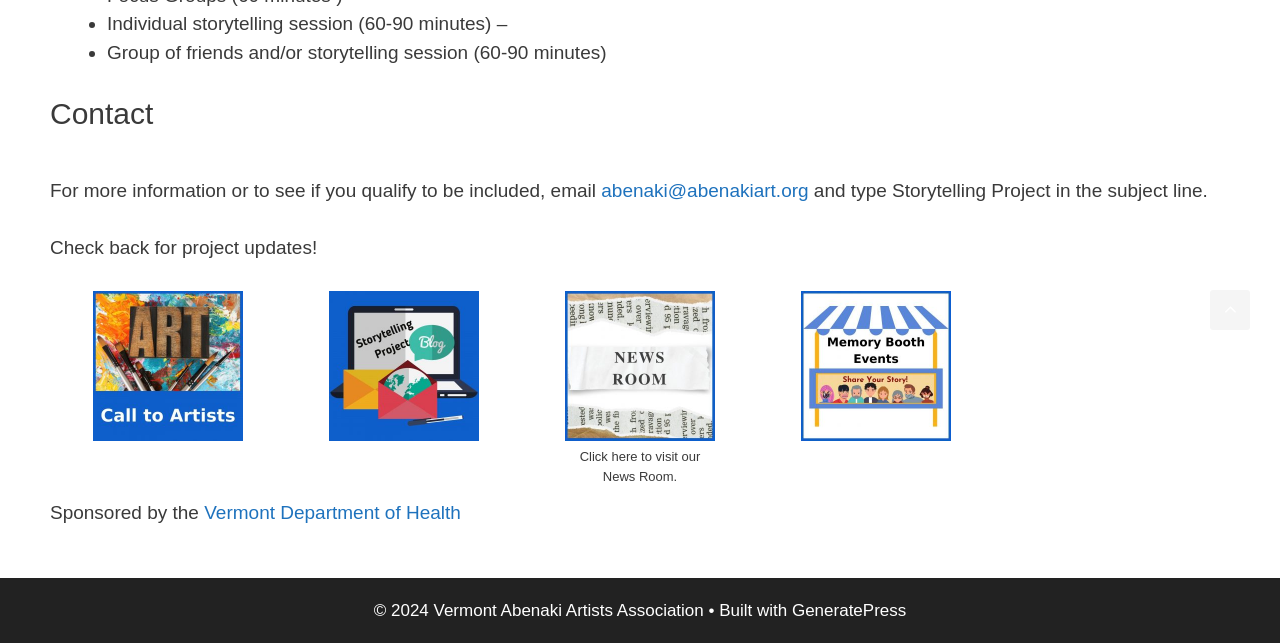Determine the bounding box for the HTML element described here: "Vermont Department of Health". The coordinates should be given as [left, top, right, bottom] with each number being a float between 0 and 1.

[0.155, 0.781, 0.36, 0.814]